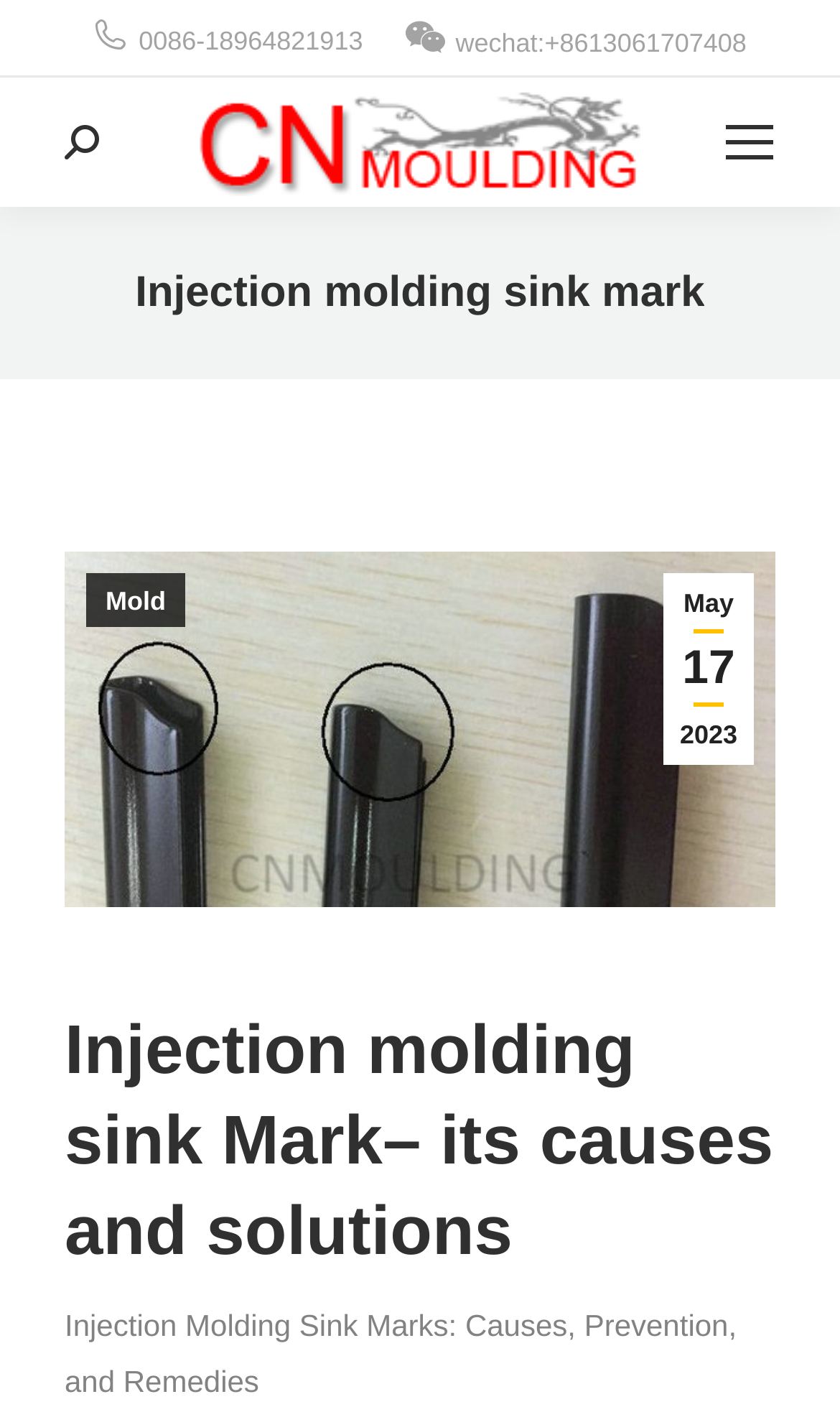Give the bounding box coordinates for the element described by: "Go to Top".

[0.862, 0.931, 0.974, 0.998]